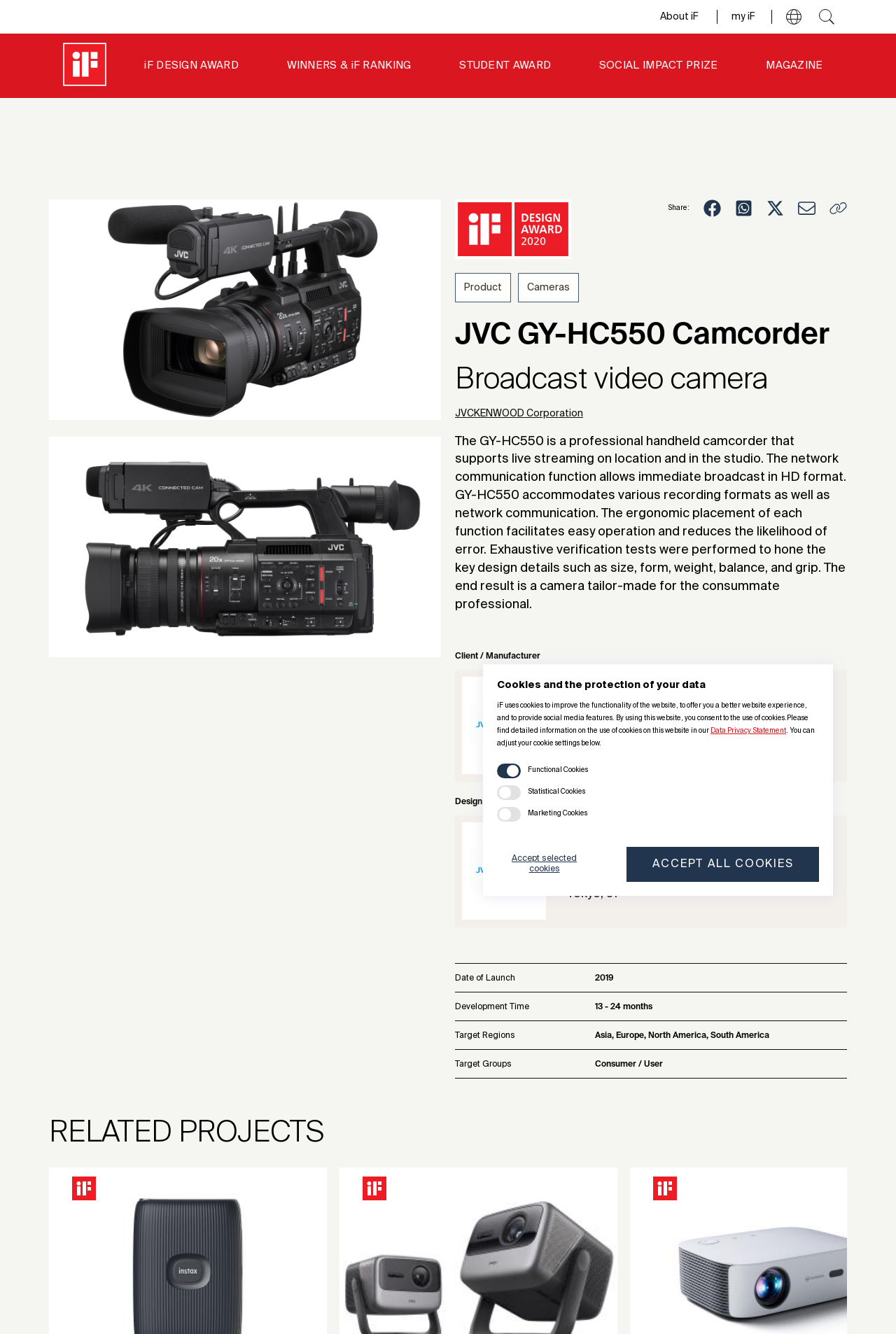Who is the manufacturer of the camcorder?
Using the information presented in the image, please offer a detailed response to the question.

The manufacturer of the camcorder can be found in the link 'JVCKENWOOD Corporation' which is part of the product information section.